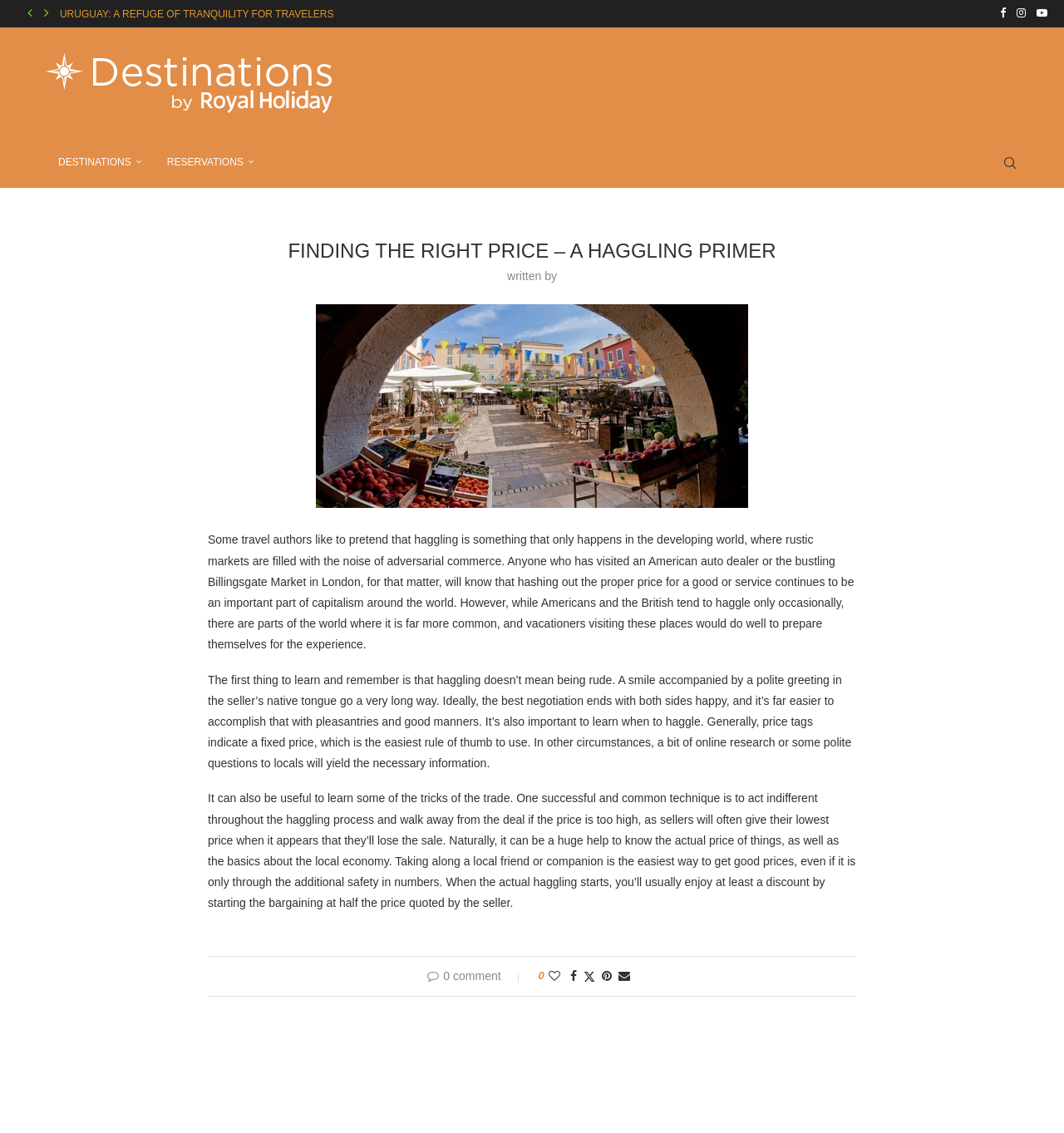Use a single word or phrase to answer this question: 
What should you do if the price is too high?

Walk away